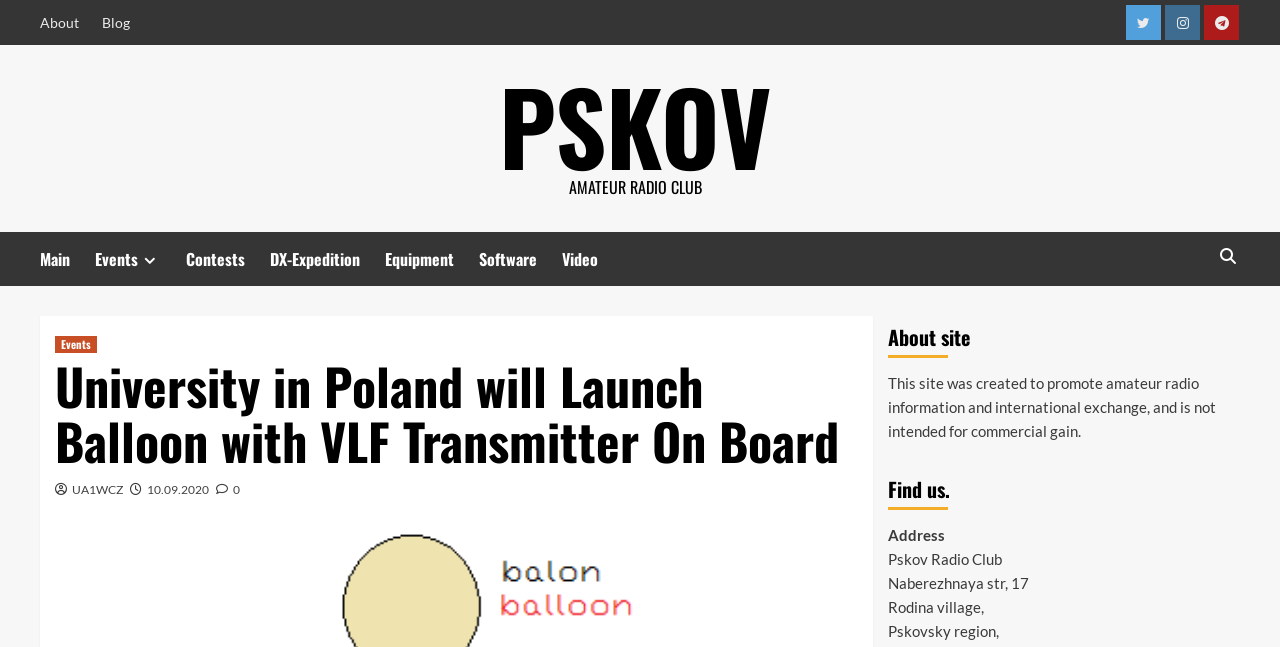What is the name of the radio club?
Observe the image and answer the question with a one-word or short phrase response.

Pskov Radio Club